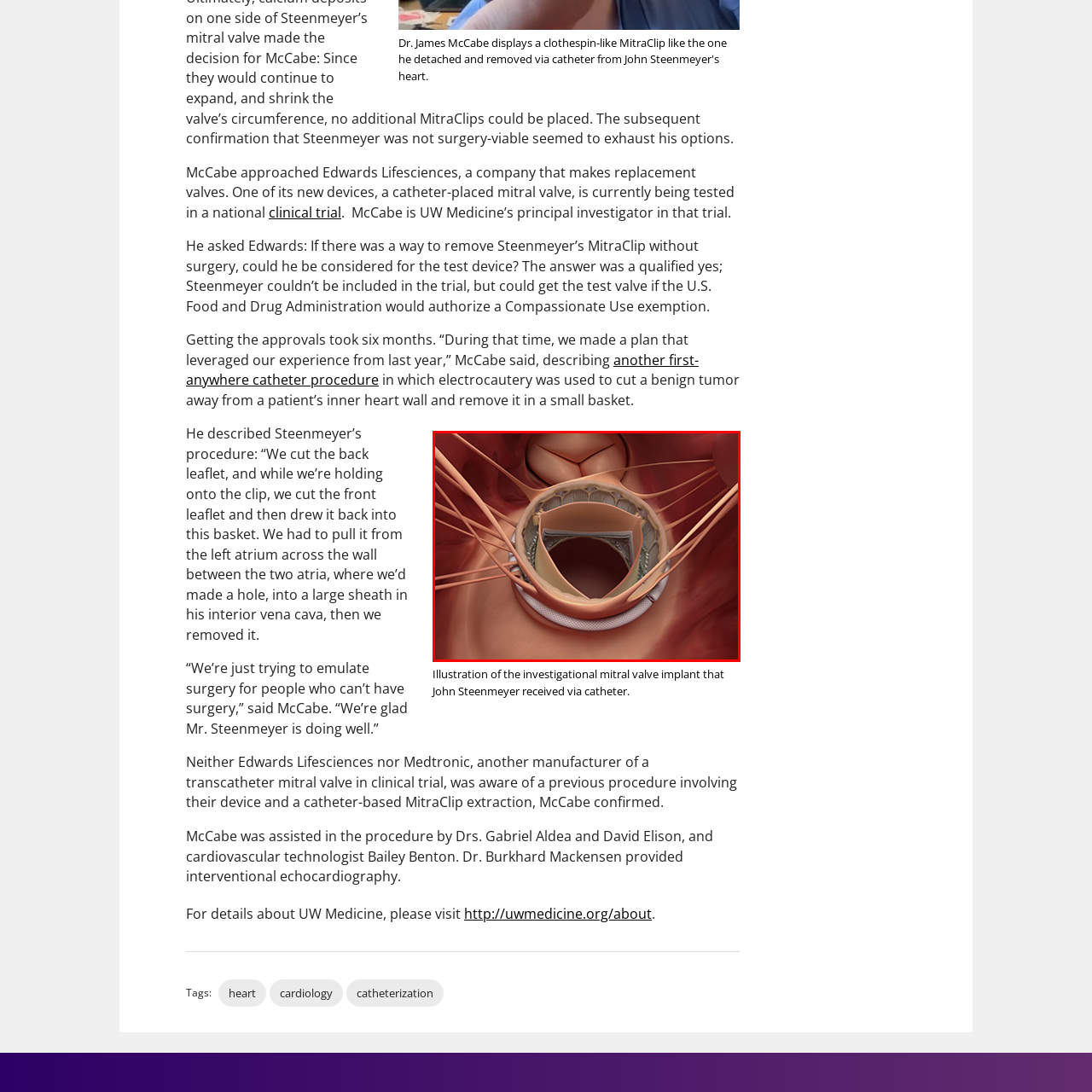Describe in detail what is depicted in the image enclosed by the red lines.

This illustration depicts an investigational mitral valve implant that was recently received via catheter by a patient named John Steenmeyer. The image showcases the intricate internal structure of the heart, emphasizing the placement of the valve within the mitral position. It highlights the various elements involved in the procedure, which aims to emulate traditional surgical methods for patients unable to undergo open-heart surgery. This advancement represents a significant step in catheter-based interventions in cardiology, underscoring innovations in heart valve replacements and the evolving landscape of minimally invasive surgical techniques.